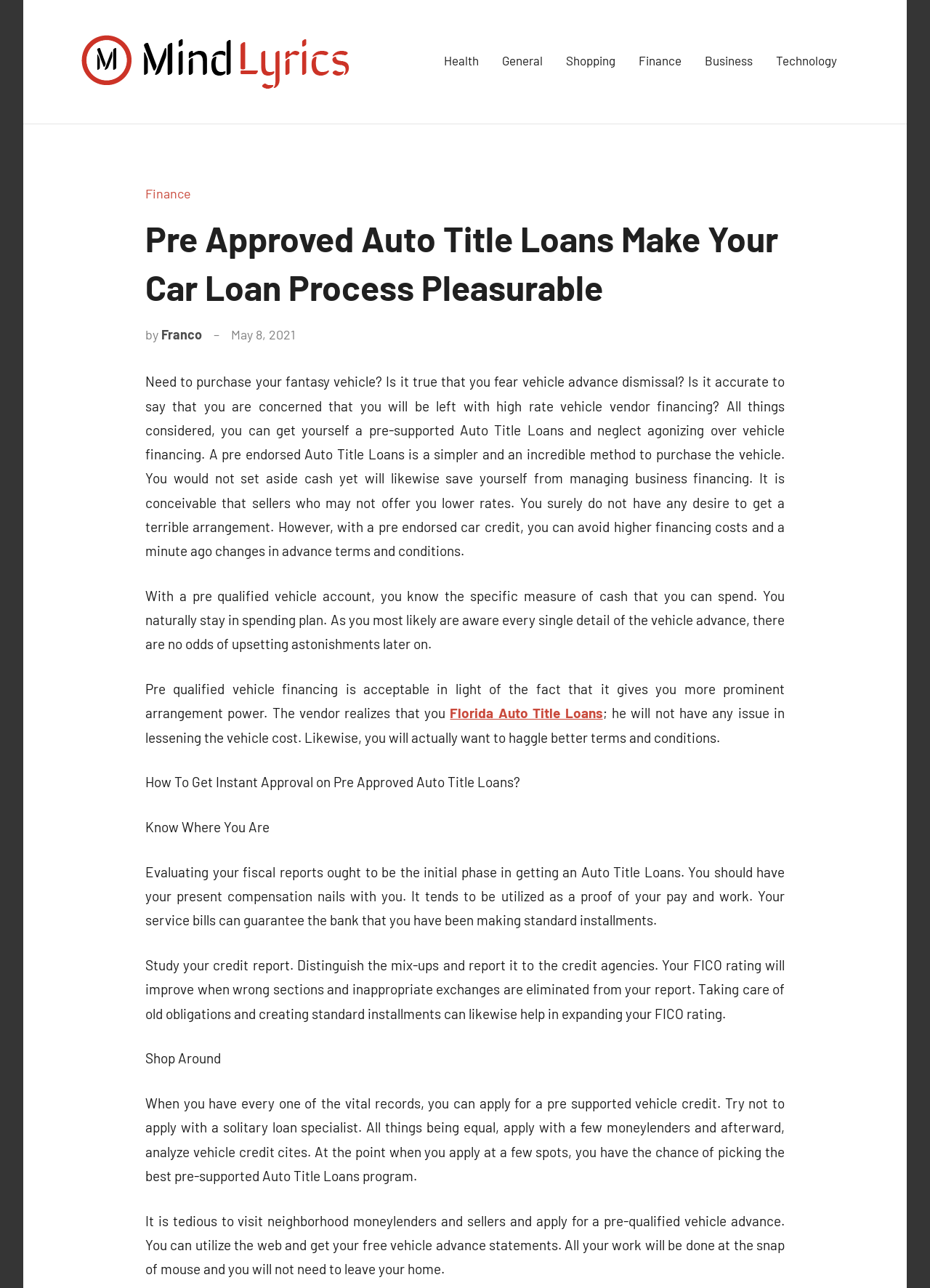Identify the main title of the webpage and generate its text content.

Pre Approved Auto Title Loans Make Your Car Loan Process Pleasurable